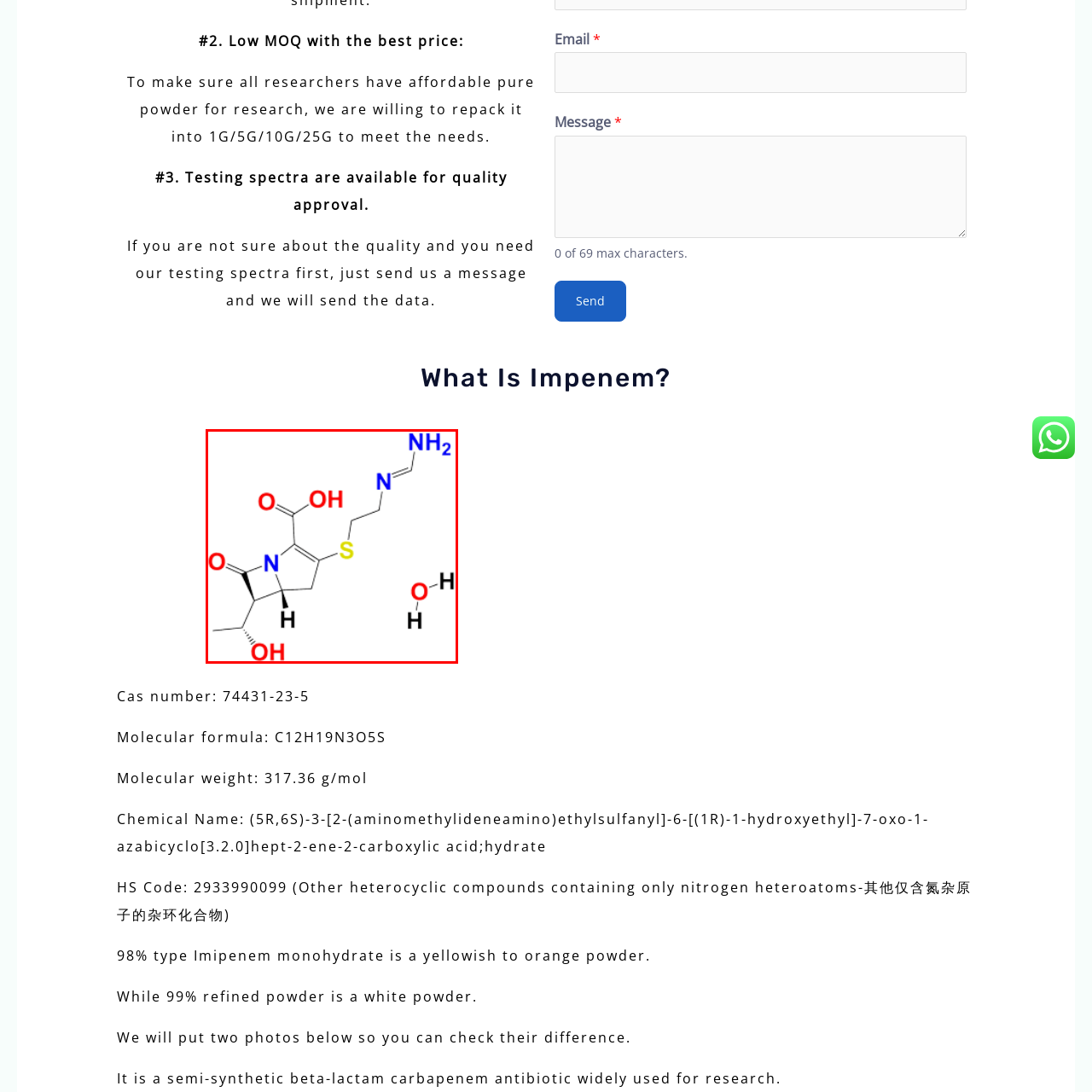Provide a thorough description of the scene captured within the red rectangle.

This image depicts the chemical structure of Imipenem, a semi-synthetic beta-lactam antibiotic commonly used for research purposes. The diagram illustrates the molecular framework, highlighting key functional groups such as hydroxyl (-OH), amino (-NH2), and the presence of sulfur (S) as indicated by the yellow element. Each atom is represented according to standard structural notation, with oxygen shown in red, nitrogen in blue, and sulfur in yellow, providing a clear understanding of its molecular composition. Imipenem is notably effective against a wide range of bacterial infections, making it a vital compound in pharmacological research and development.